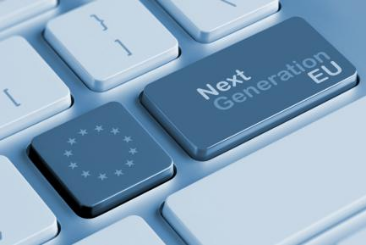What is the emblem on the smaller key?
Based on the image, answer the question with as much detail as possible.

The smaller key on the left side of the keyboard features the emblem of the European Union, which is represented by a circle of stars on a blue background, symbolizing the unity and identity of the EU.